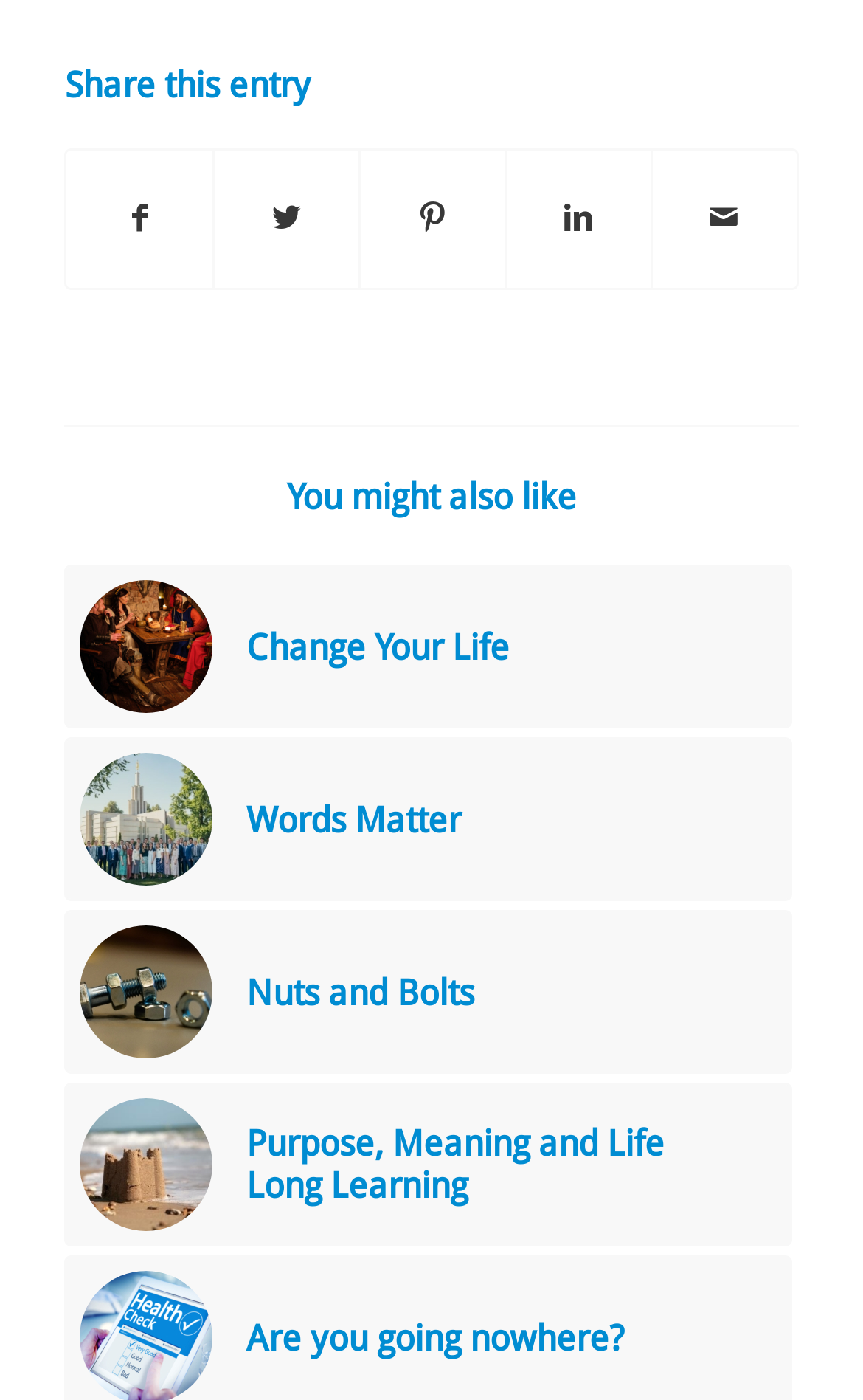Answer briefly with one word or phrase:
How many recommended links are there?

4